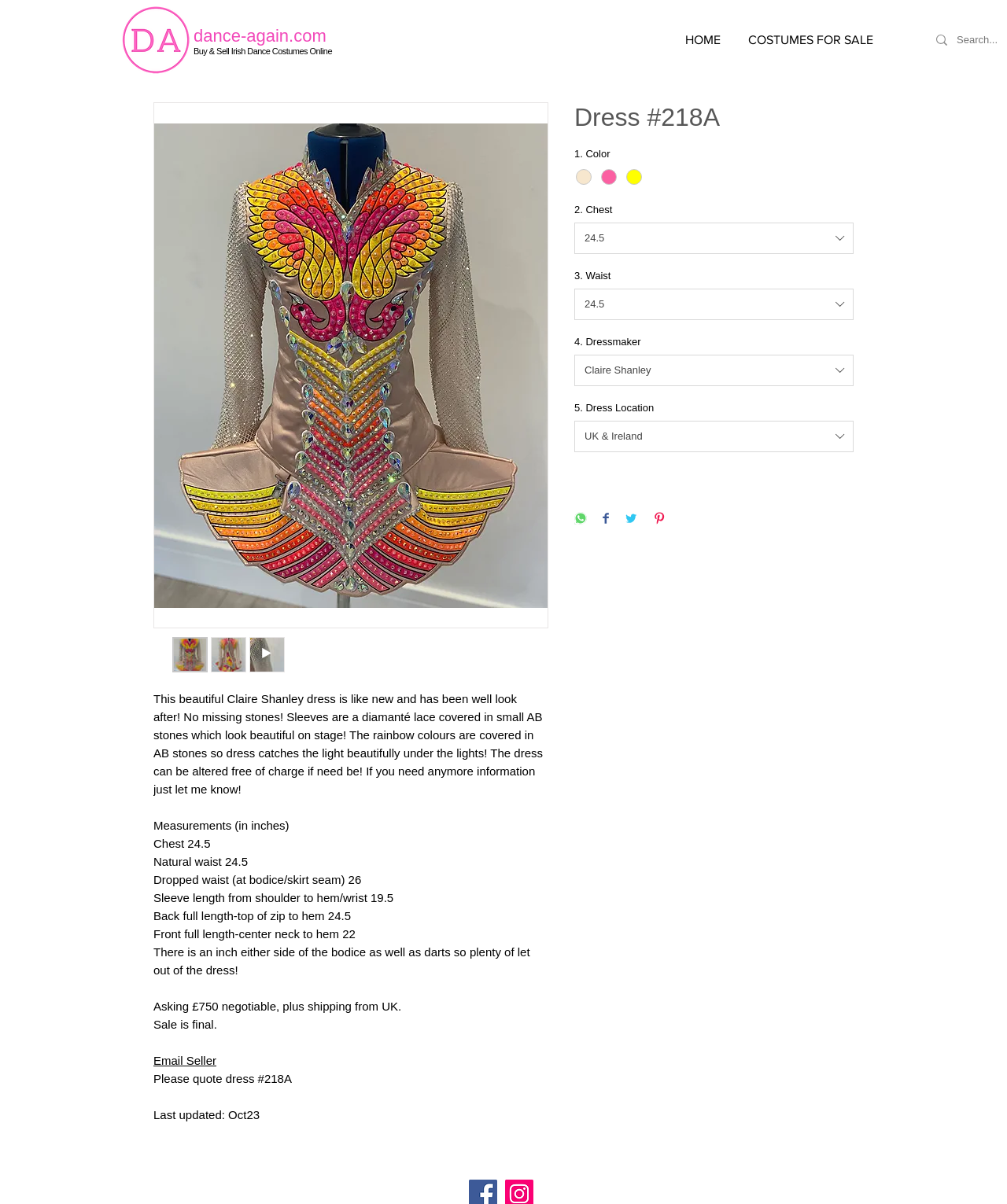How many images of the dress are shown? Analyze the screenshot and reply with just one word or a short phrase.

5